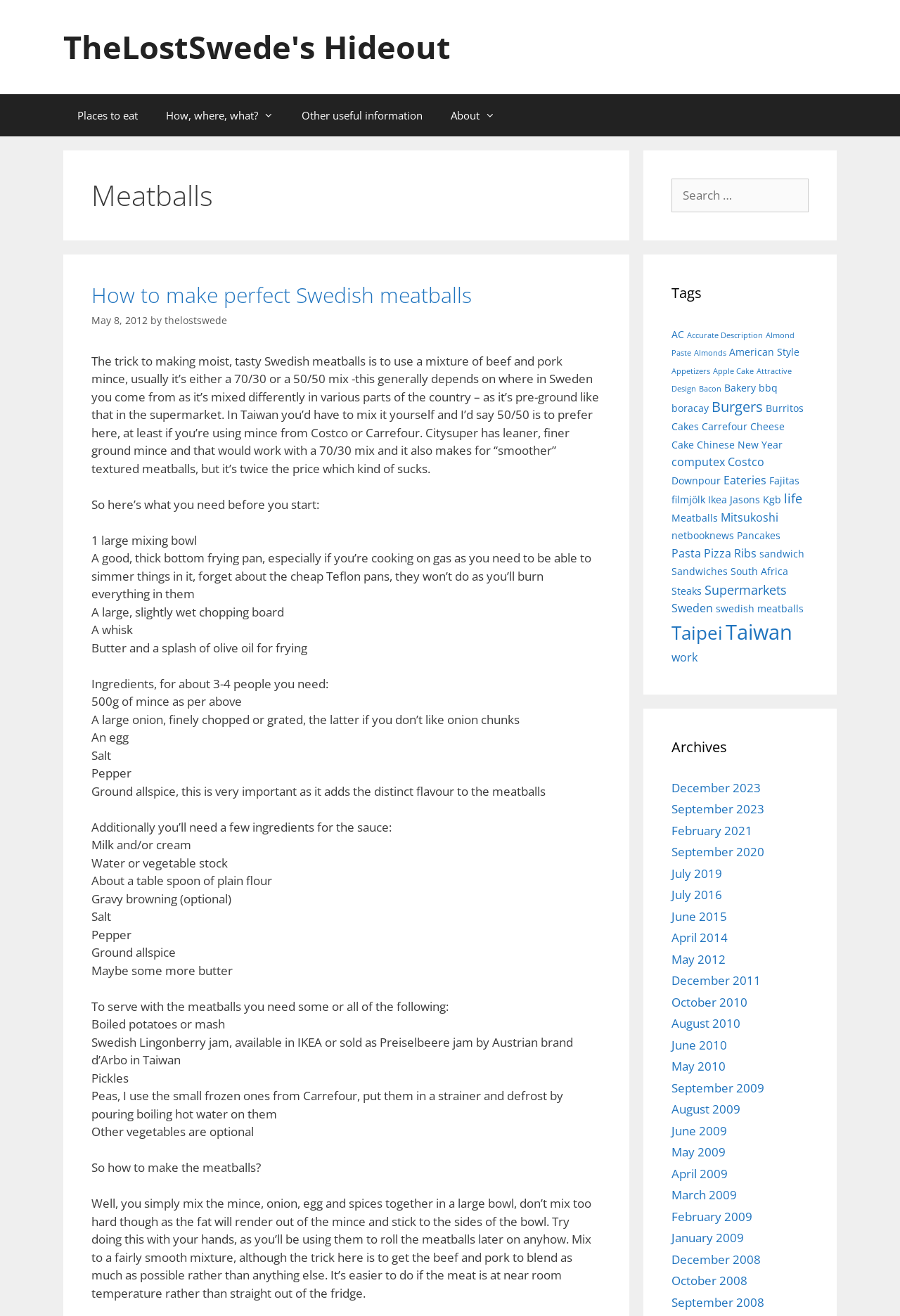Can you find the bounding box coordinates for the element to click on to achieve the instruction: "Read about 'How to make perfect Swedish meatballs'"?

[0.102, 0.215, 0.668, 0.234]